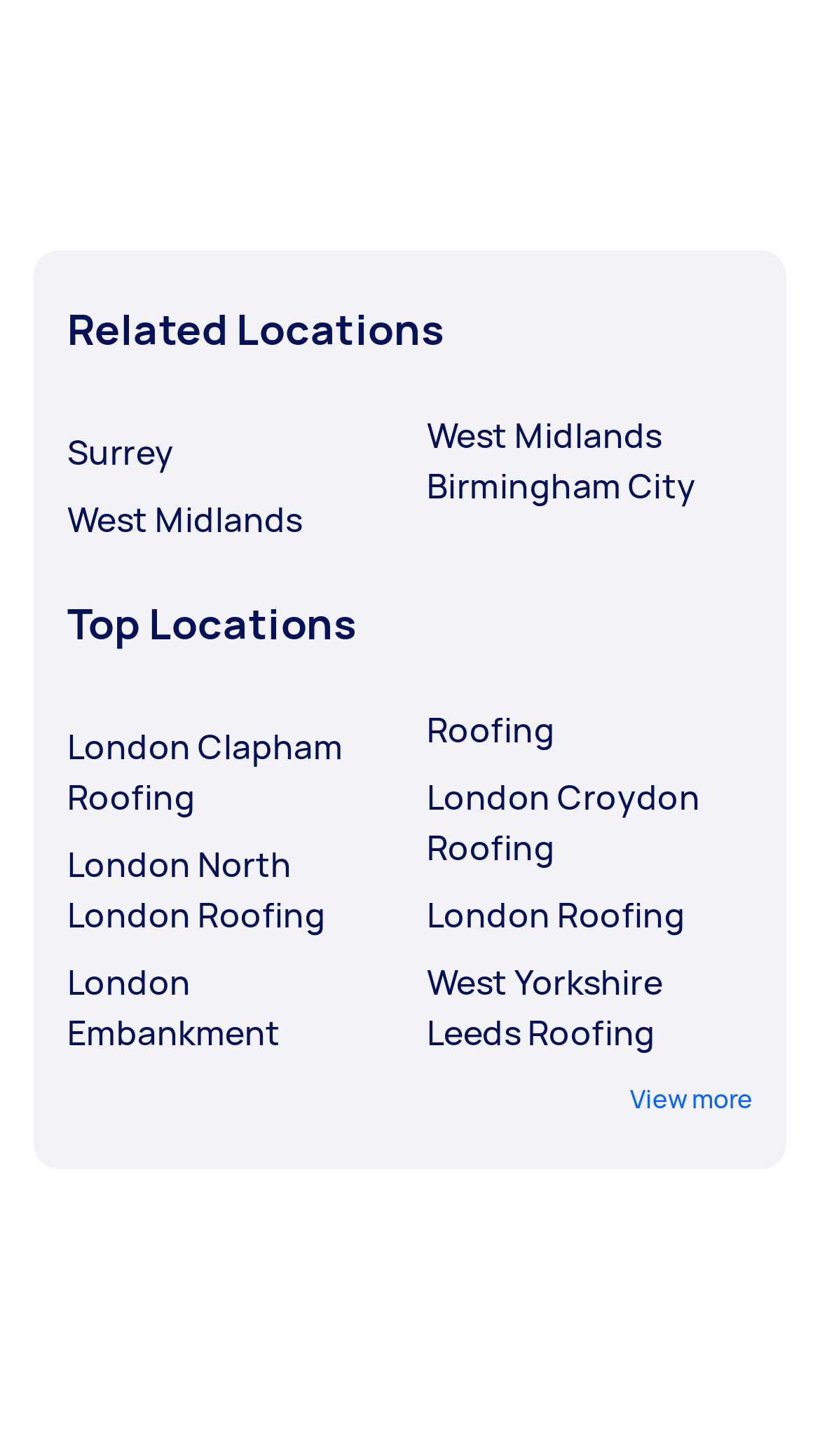How many related locations are listed?
Use the image to answer the question with a single word or phrase.

3